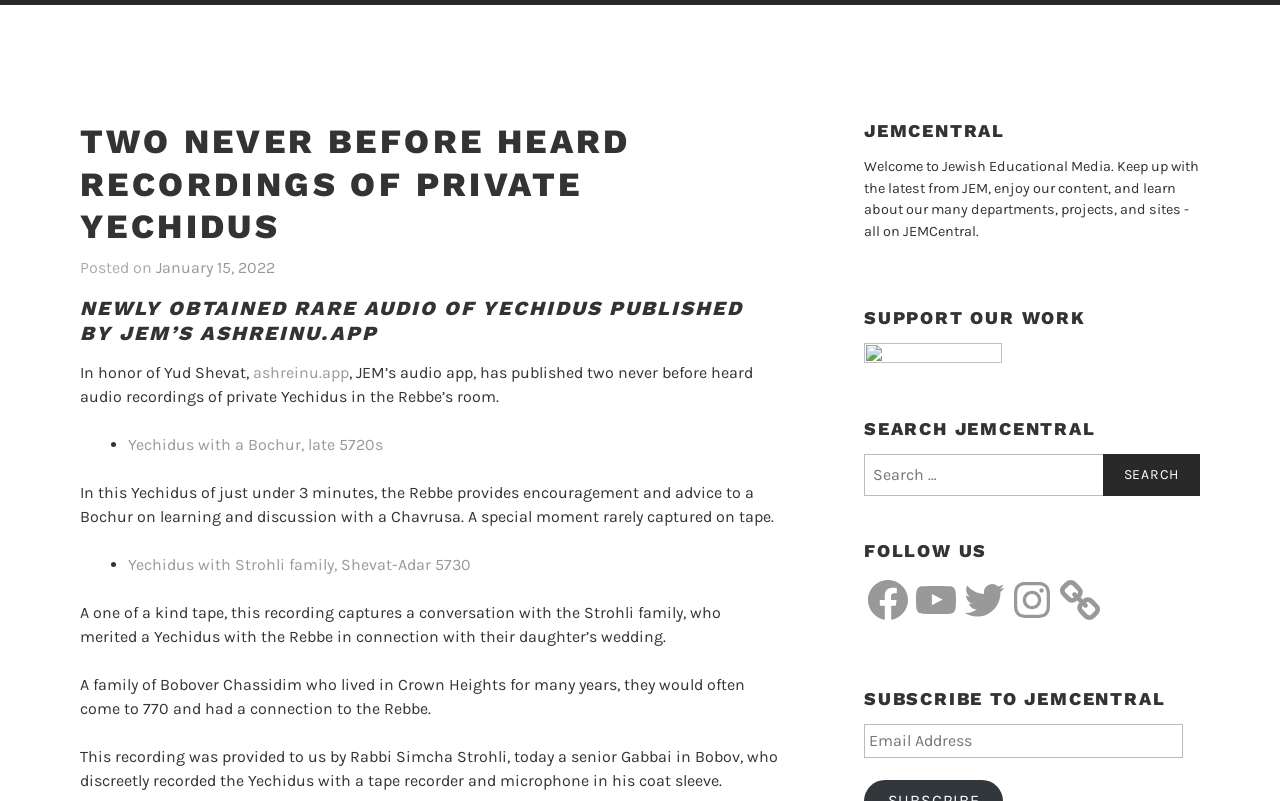Locate the bounding box coordinates of the element you need to click to accomplish the task described by this instruction: "Read the Yechidus with a Bochur, late 5720s article".

[0.1, 0.543, 0.299, 0.569]